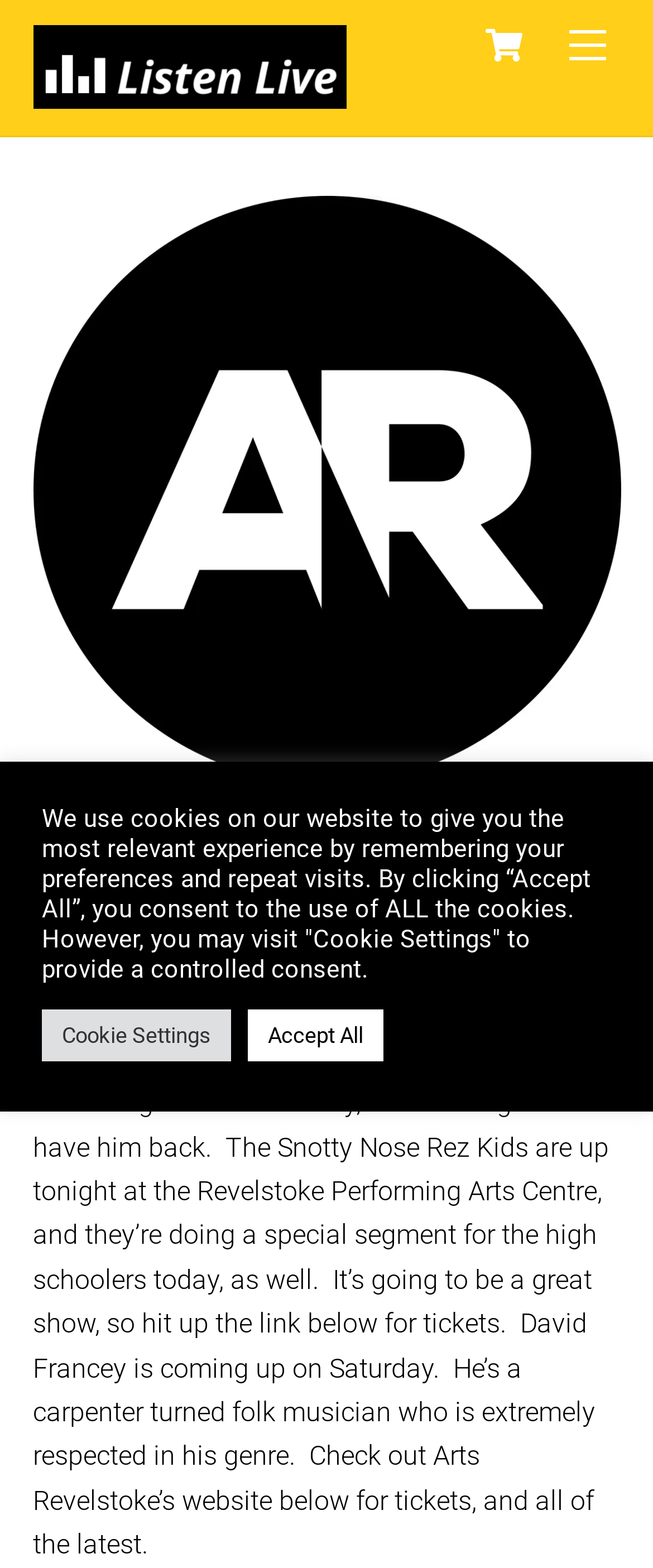Find the bounding box coordinates of the UI element according to this description: "Cookie Settings".

[0.064, 0.644, 0.354, 0.677]